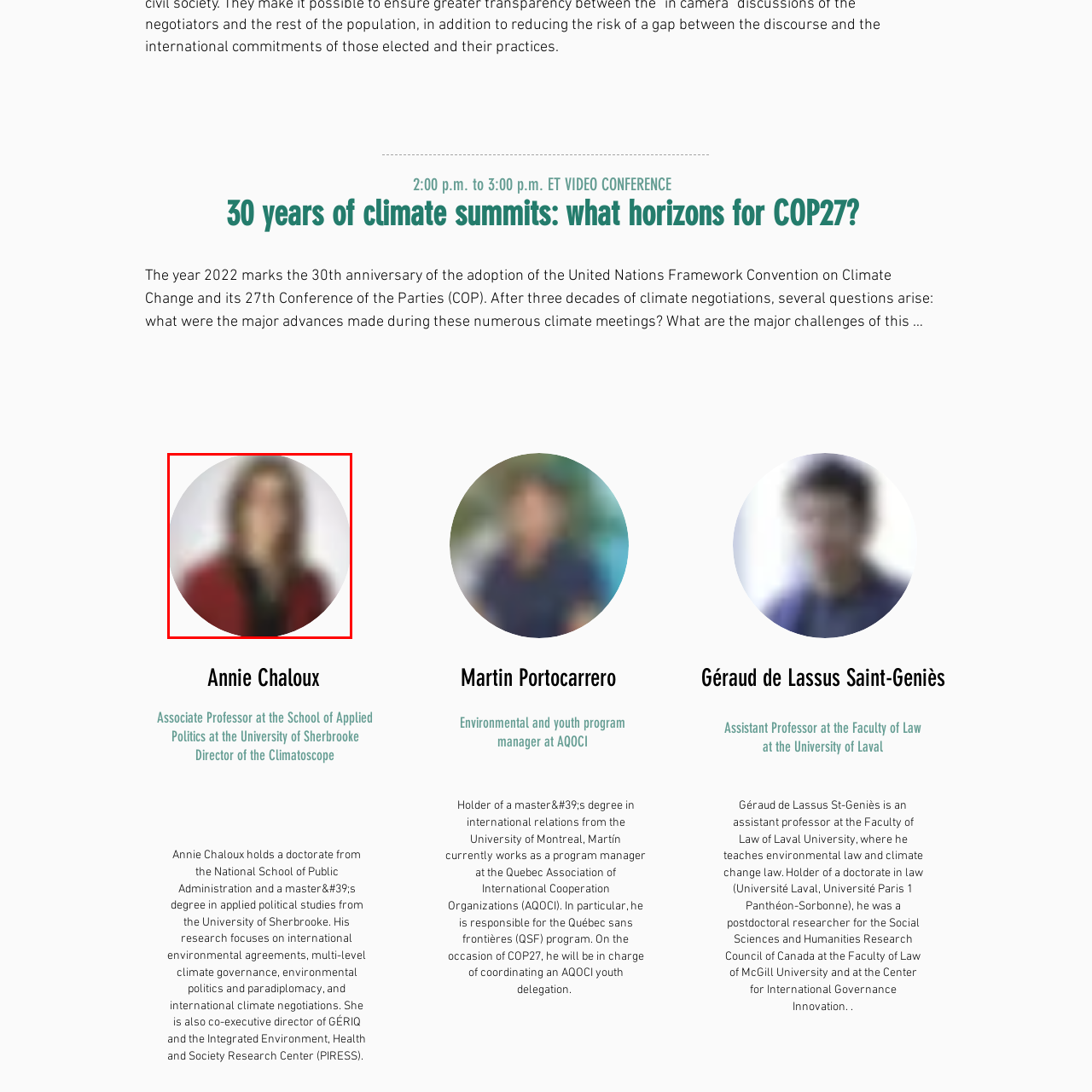Provide a thorough description of the scene captured within the red rectangle.

The image features a professional portrait of Annie Chaloux, who is recognized as an Associate Professor at the School of Applied Politics at the University of Sherbrooke. She also serves as the Director of the Climatoscope, focusing her research on international environmental agreements, multi-level climate governance, and climate negotiations. In her educational background, she holds a doctorate from the National School of Public Administration, alongside a master's degree in applied political studies. The image captures her with a blurred effect, suggesting a dynamic or candid moment, likely during an event relating to climate discussions or educational presentations.